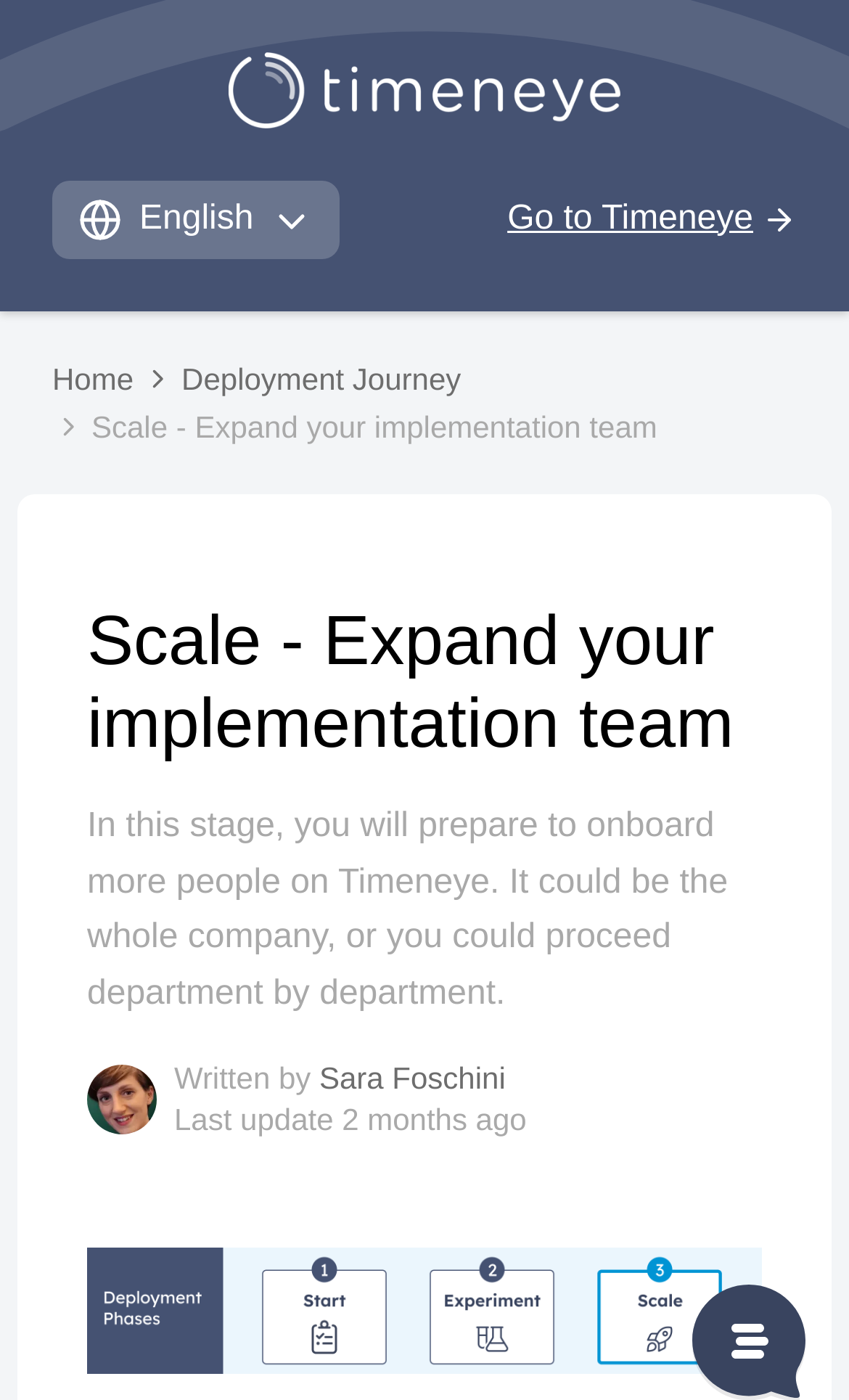Who wrote the content?
Give a one-word or short-phrase answer derived from the screenshot.

Sara Foschini